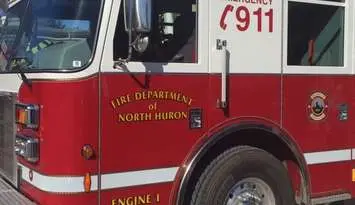What is the designation of this fire truck?
Refer to the screenshot and respond with a concise word or phrase.

Engine 1